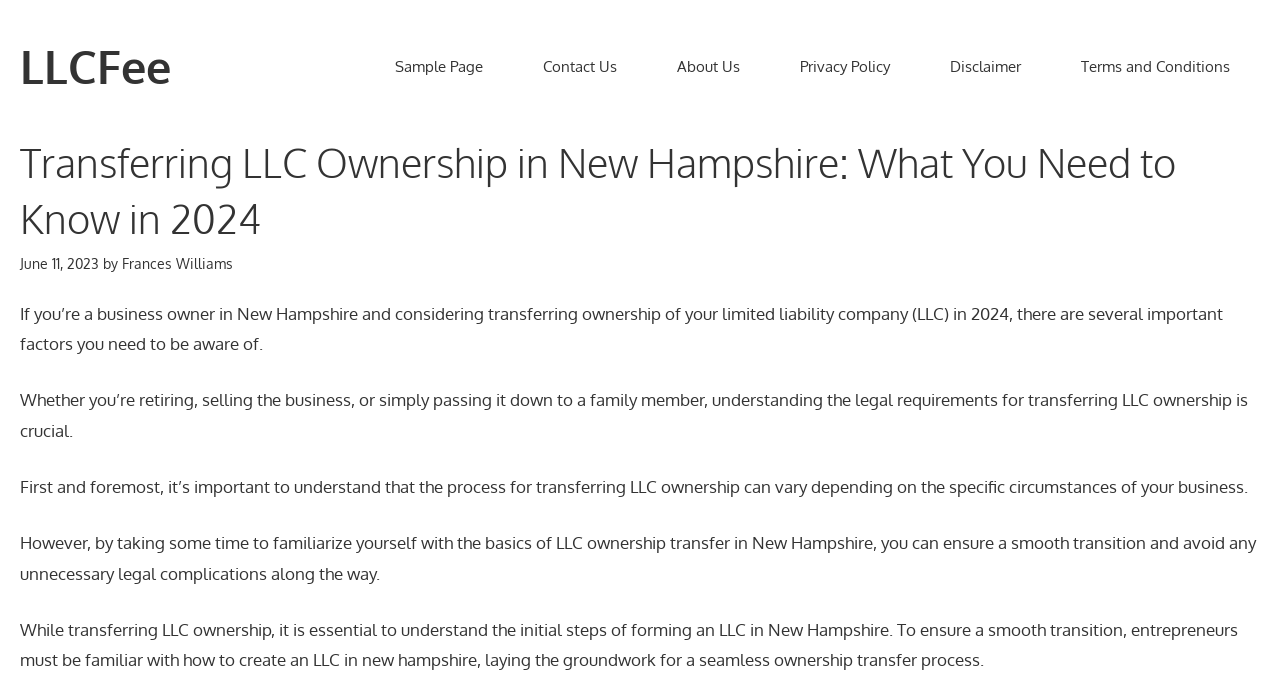Please find and report the primary heading text from the webpage.

Transferring LLC Ownership in New Hampshire: What You Need to Know in 2024